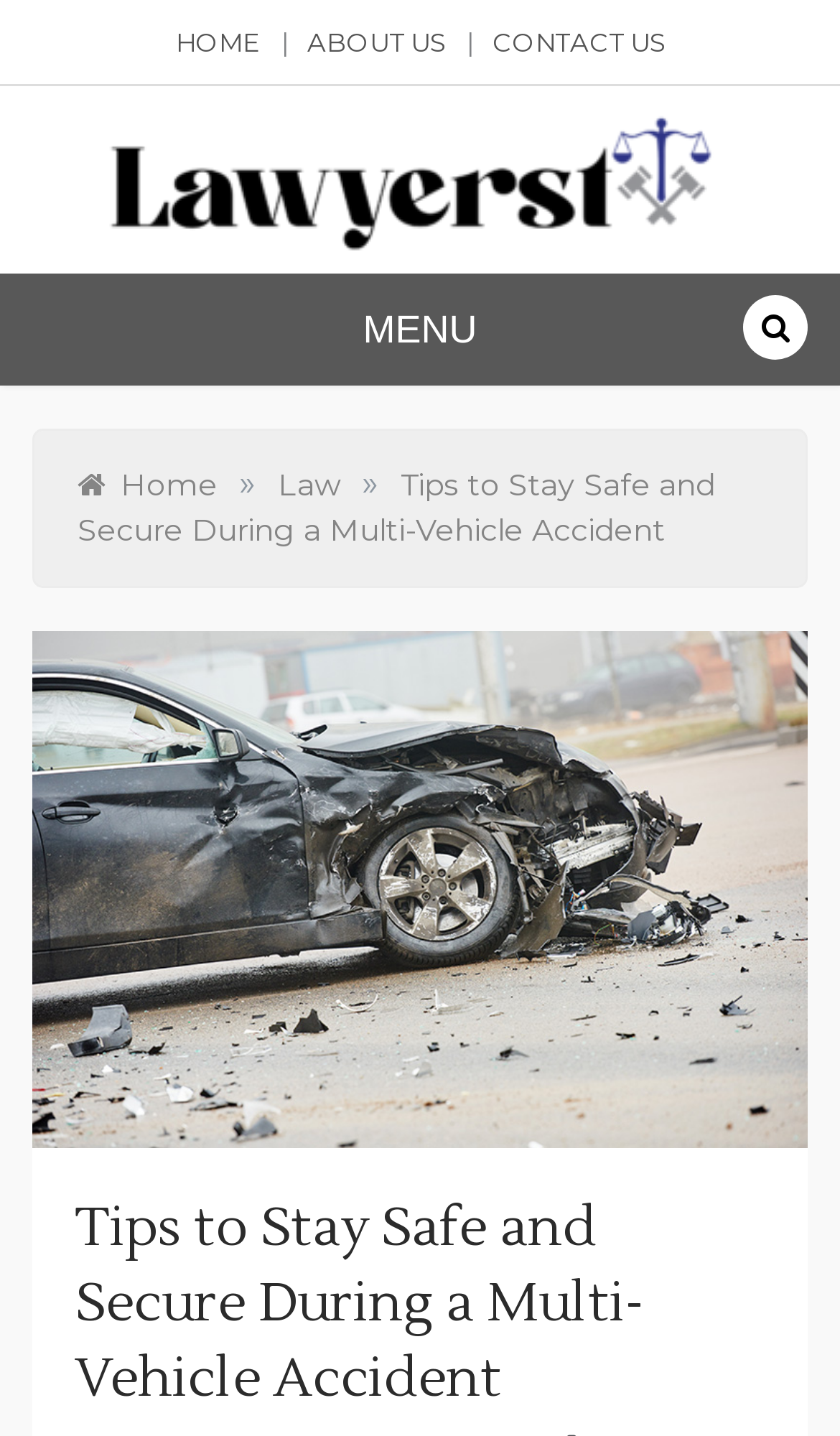How many main navigation links are there?
Please answer the question with a single word or phrase, referencing the image.

3